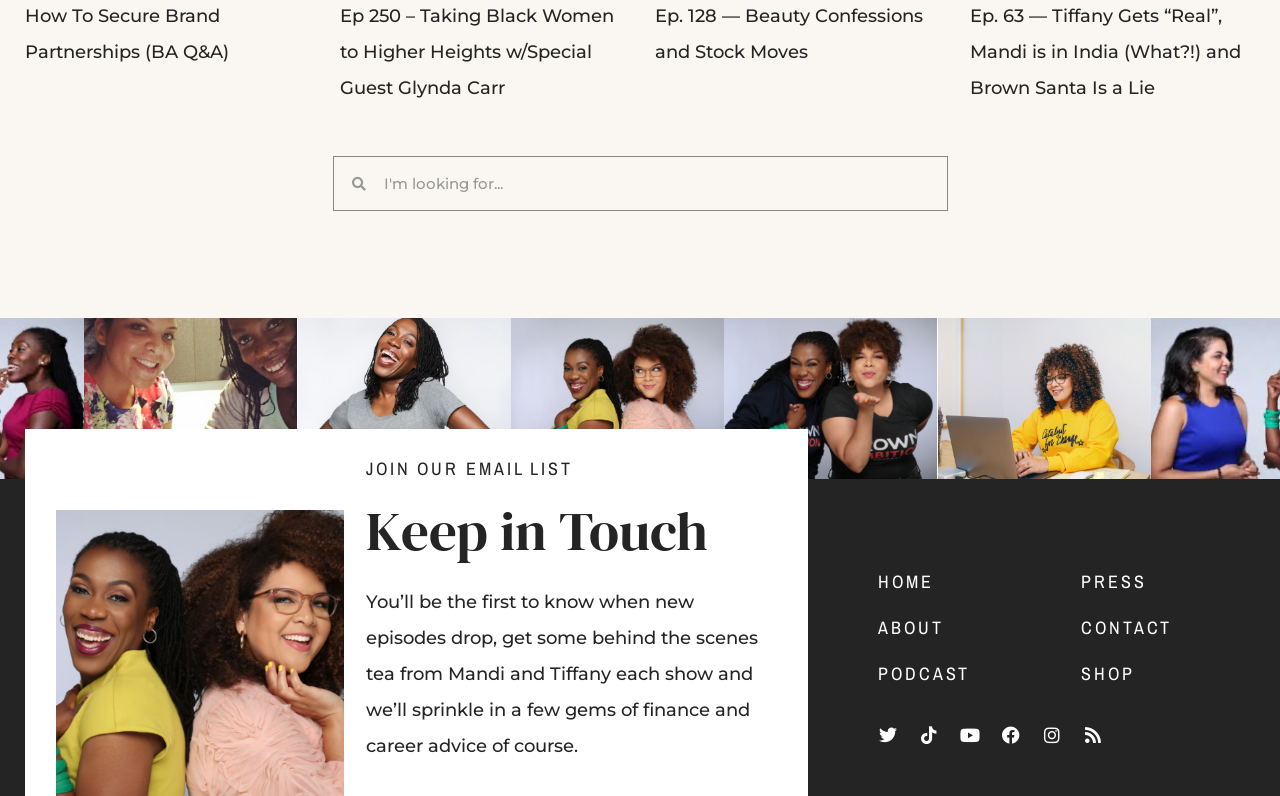Give a one-word or one-phrase response to the question:
How many main navigation links are on the webpage?

6